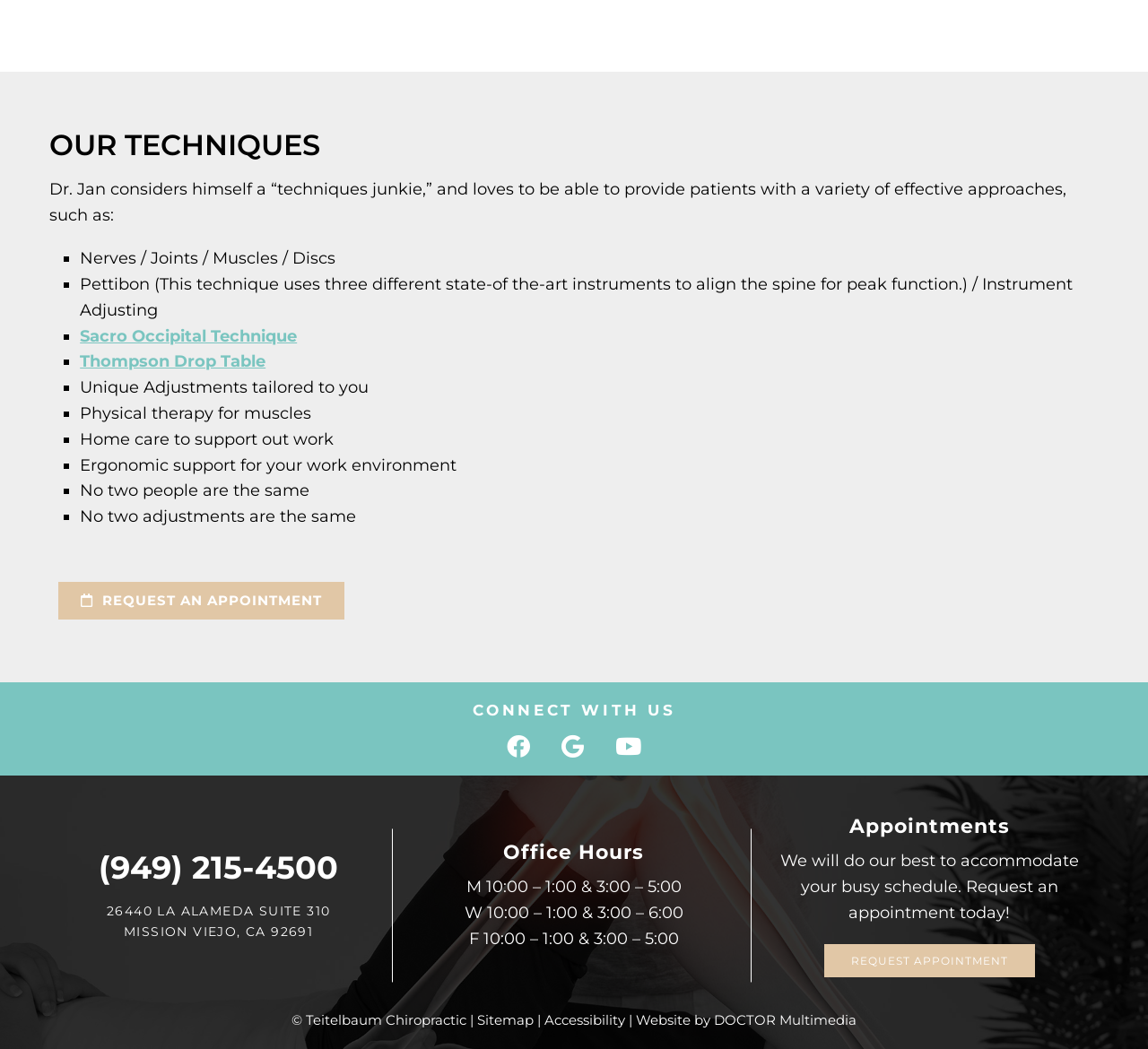Provide your answer in one word or a succinct phrase for the question: 
What is the name of the chiropractic office?

Teitelbaum Chiropractic